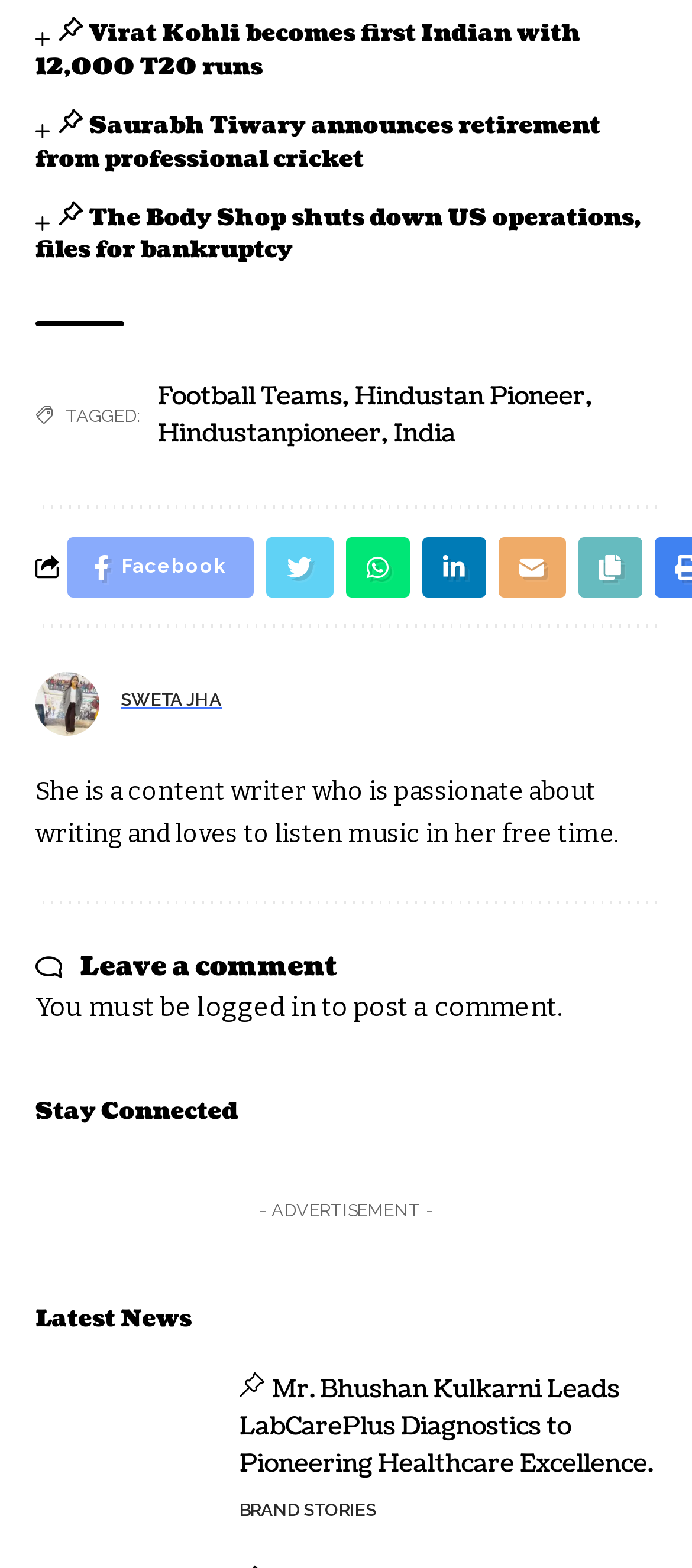Please provide a brief answer to the question using only one word or phrase: 
How many social media links are there?

6